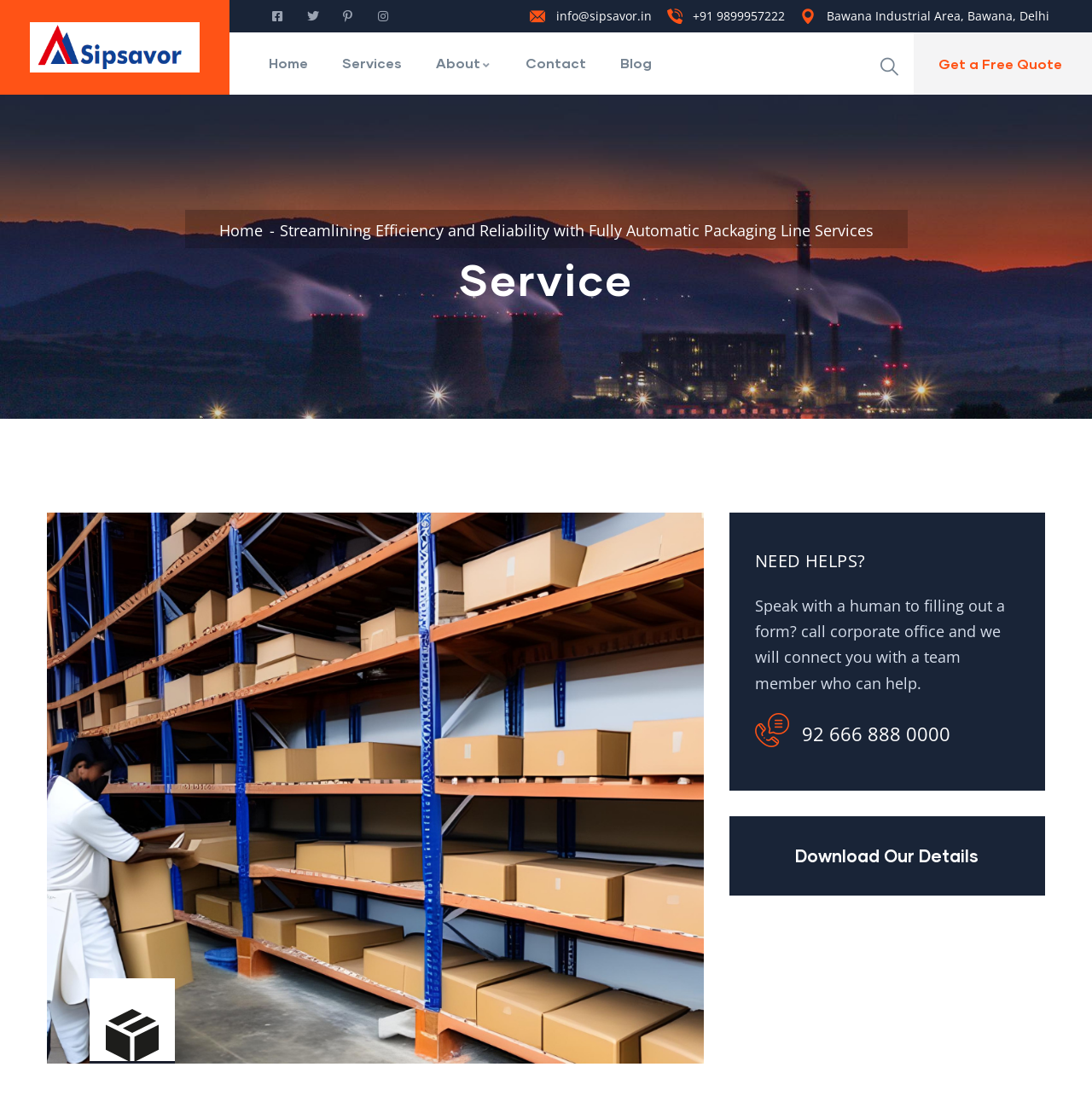Locate the bounding box coordinates of the clickable region to complete the following instruction: "get a free quote."

[0.859, 0.051, 0.972, 0.066]